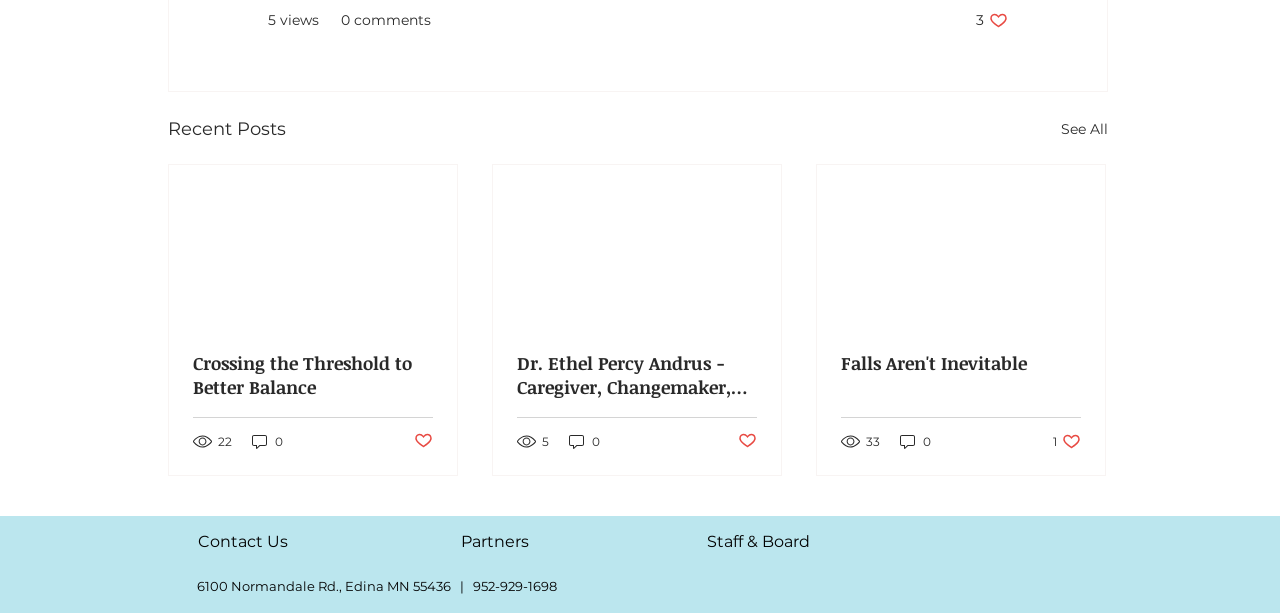Determine the bounding box coordinates for the HTML element described here: "33".

[0.657, 0.705, 0.689, 0.736]